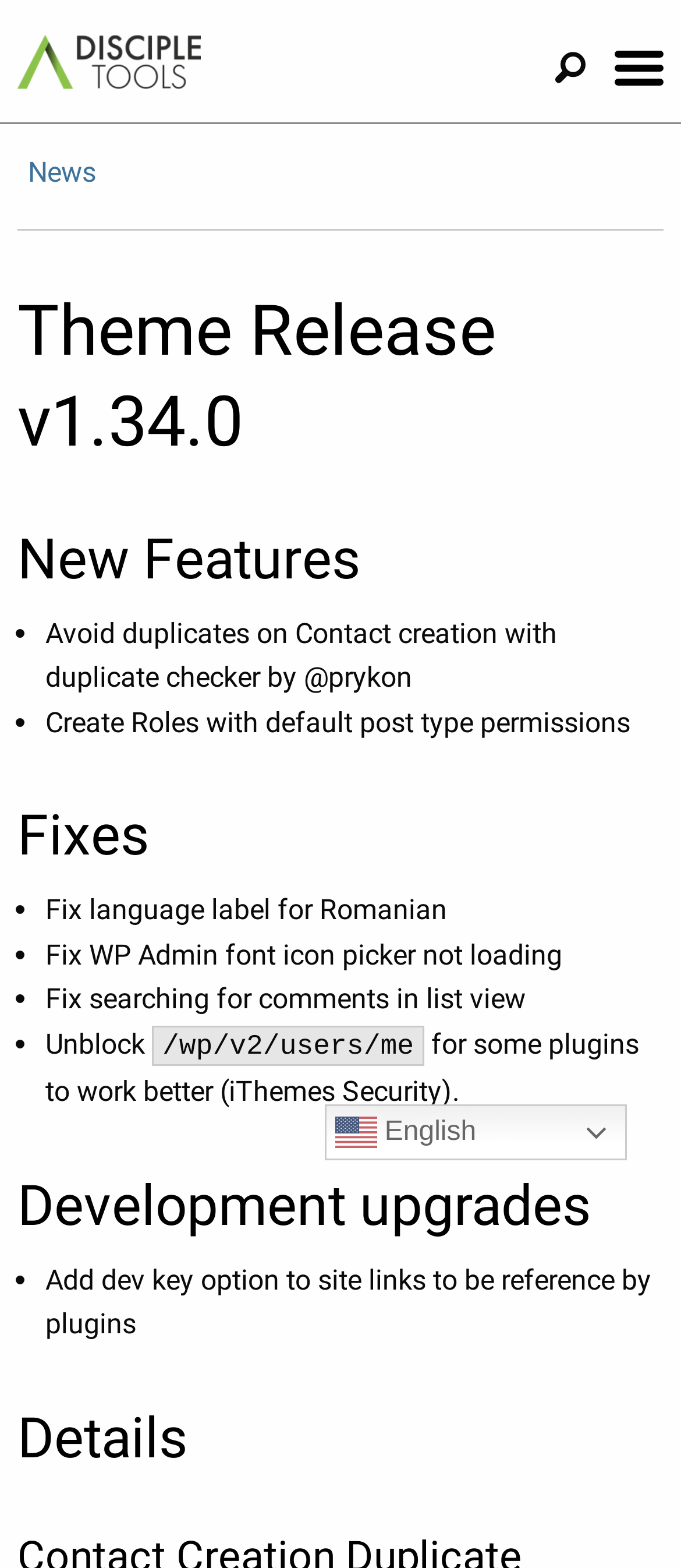What is the first new feature mentioned?
Look at the image and answer with only one word or phrase.

Avoid duplicates on Contact creation